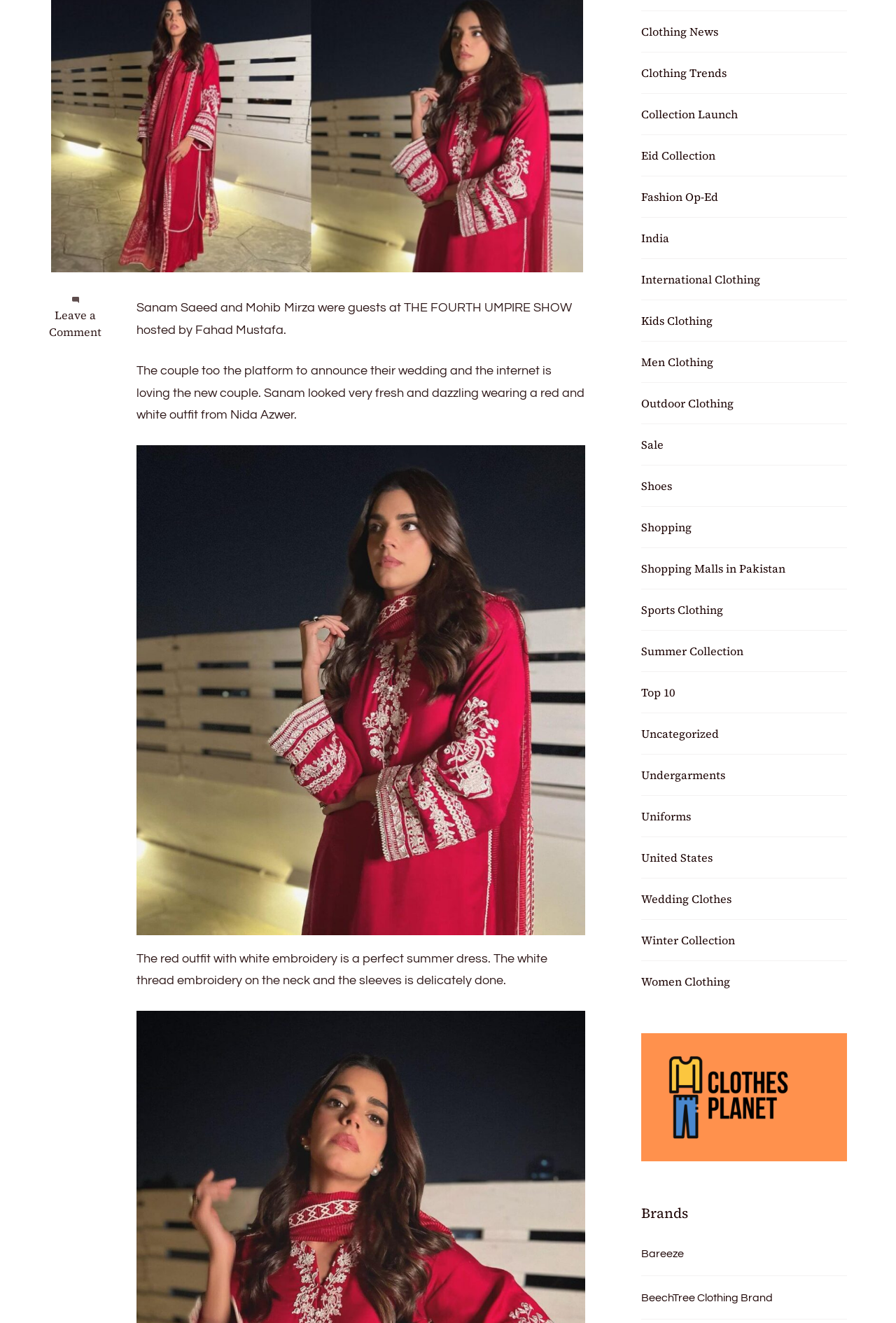Find the bounding box of the UI element described as follows: "Wedding Clothes".

[0.716, 0.672, 0.817, 0.687]